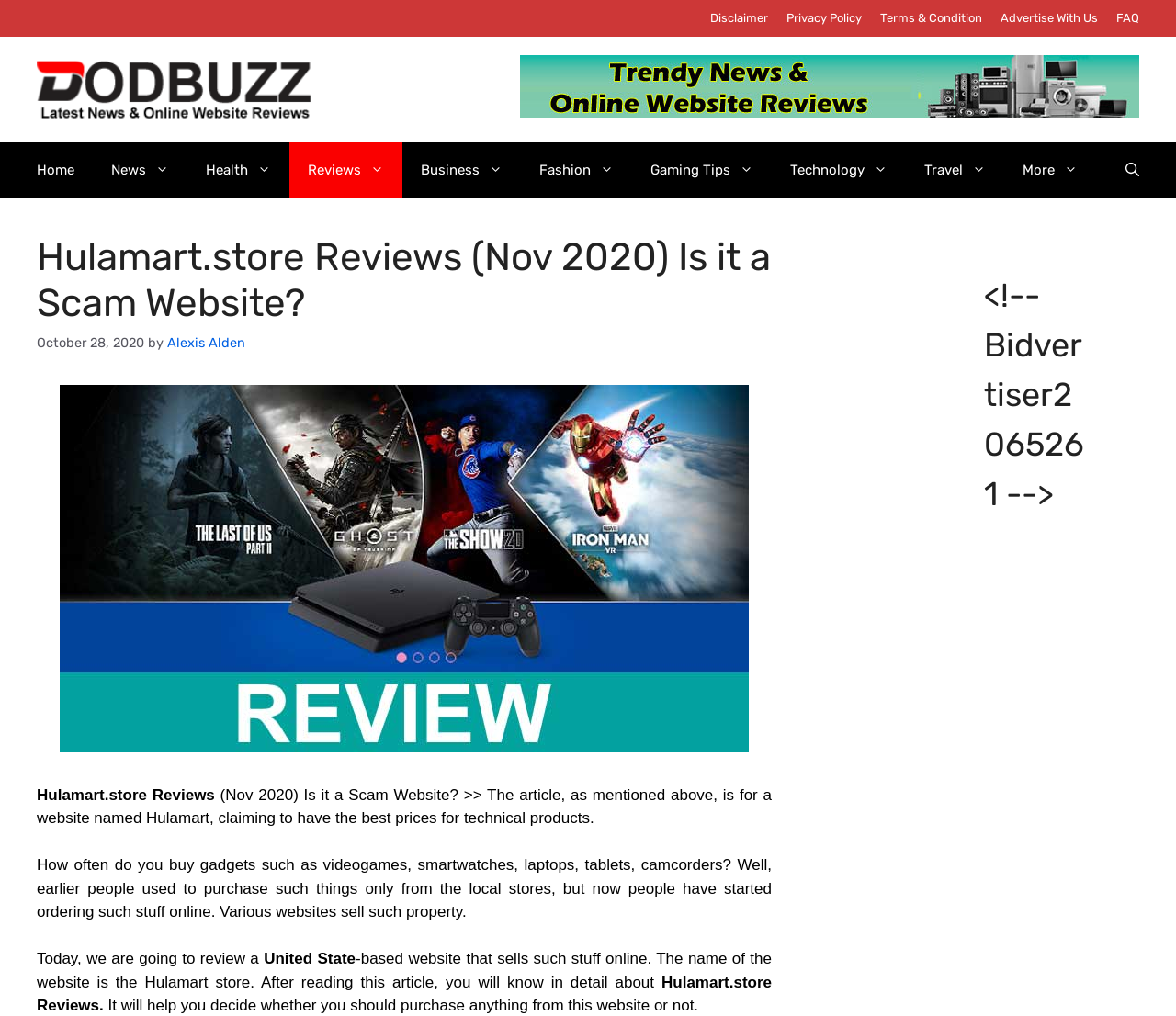When was the article published?
Based on the image content, provide your answer in one word or a short phrase.

October 28, 2020